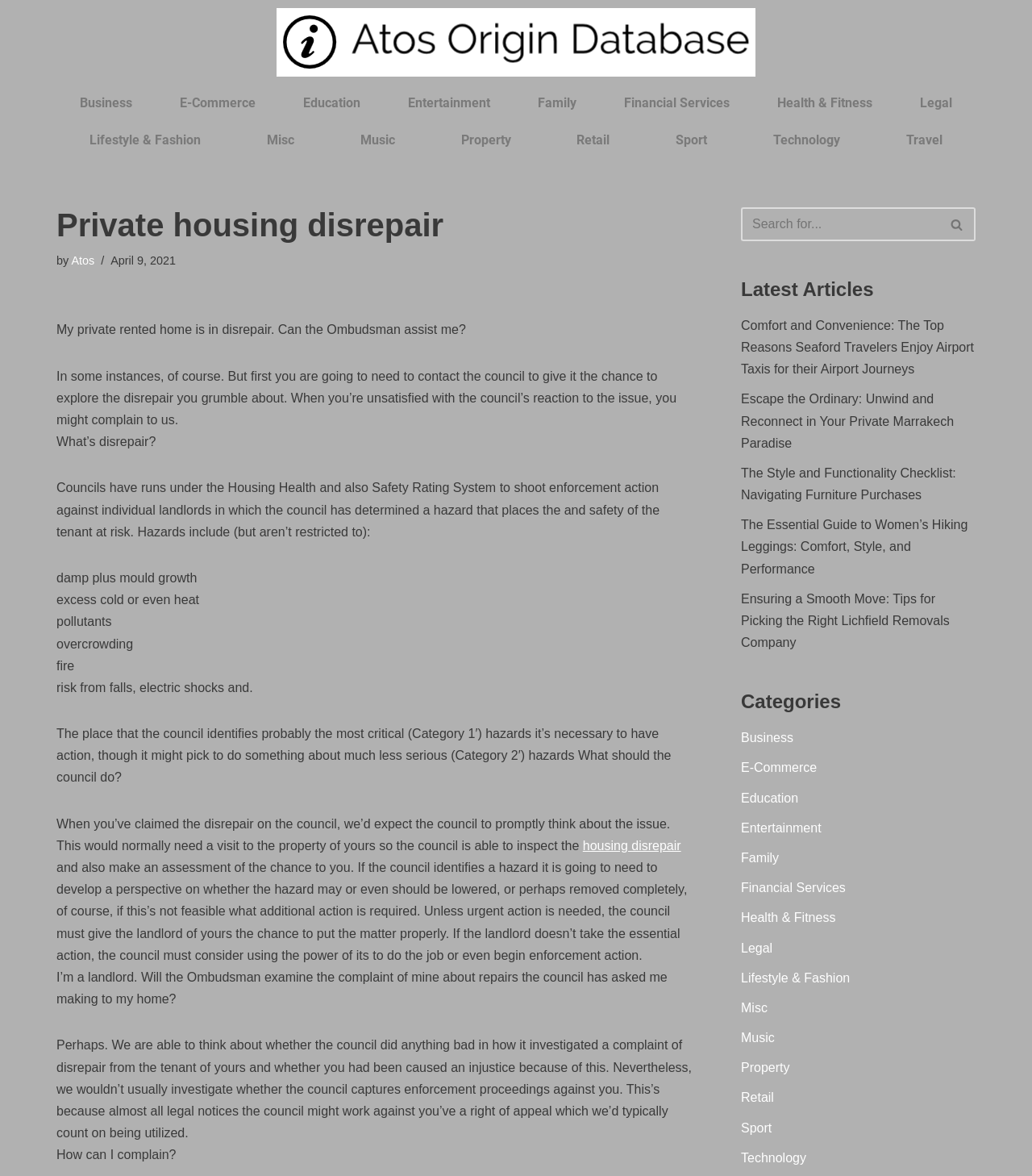Provide a brief response in the form of a single word or phrase:
How can a tenant complain about disrepair?

Contact the council